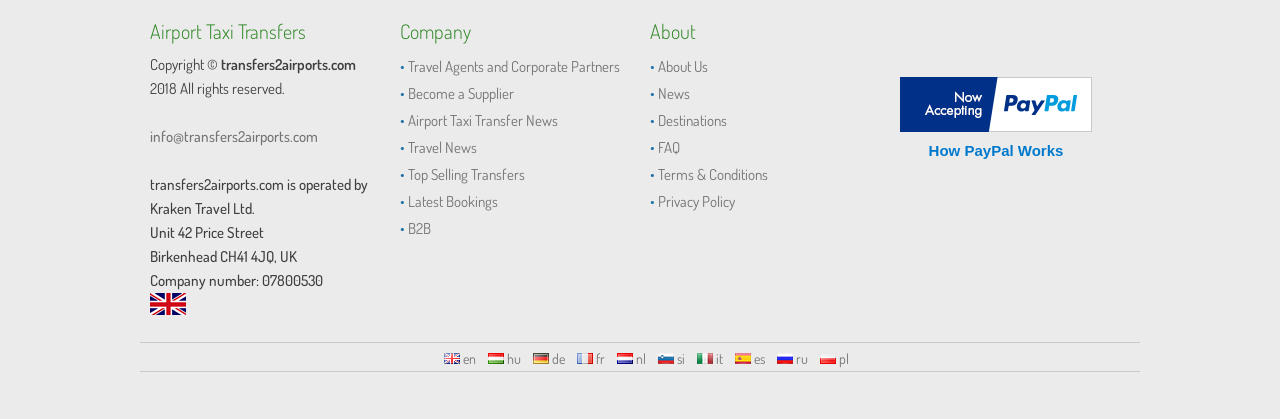Determine the bounding box coordinates for the region that must be clicked to execute the following instruction: "Select English language".

[0.346, 0.836, 0.371, 0.877]